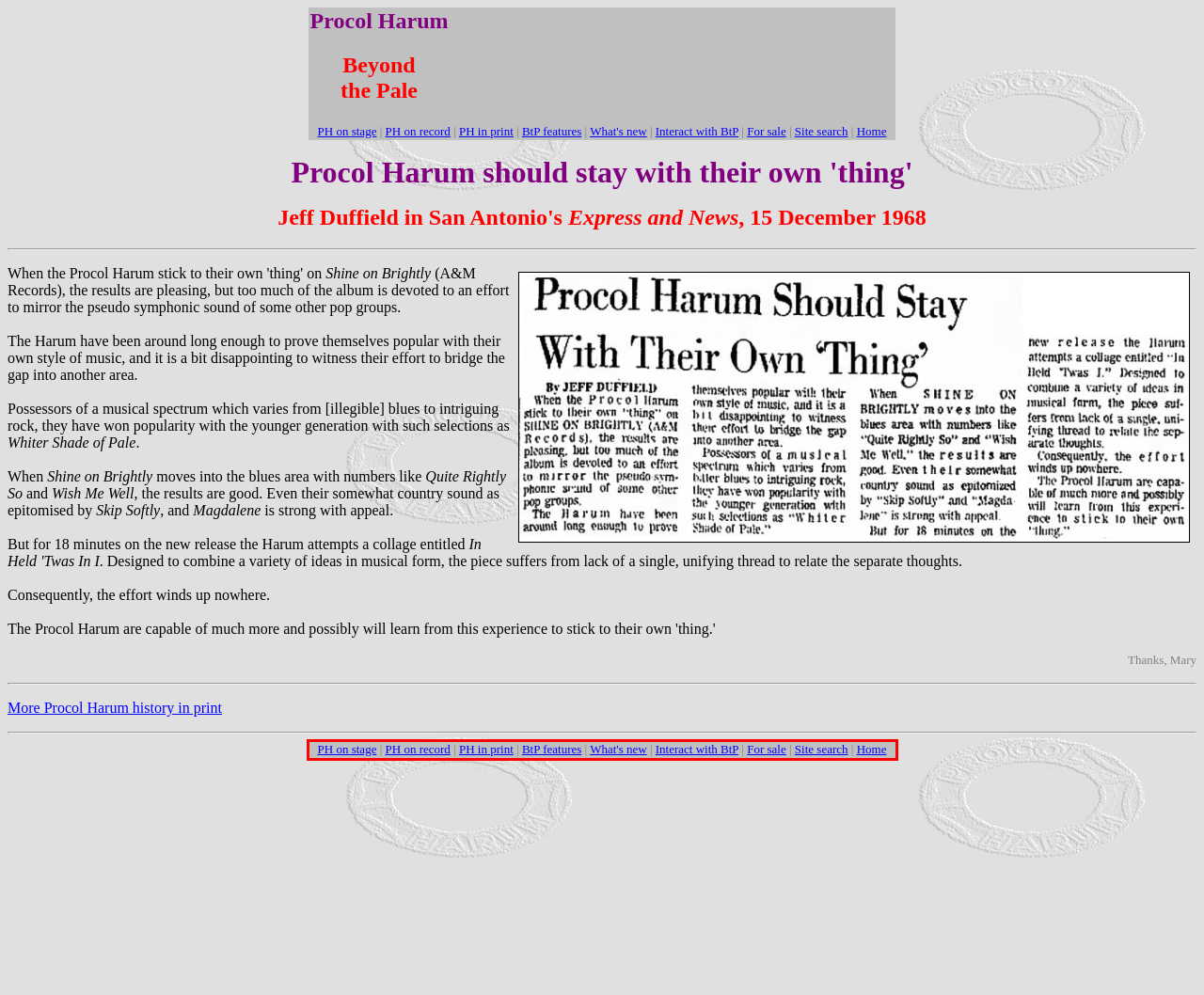Given the screenshot of a webpage, identify the red rectangle bounding box and recognize the text content inside it, generating the extracted text.

PH on stage | PH on record | PH in print | BtP features | What's new | Interact with BtP | For sale | Site search | Home